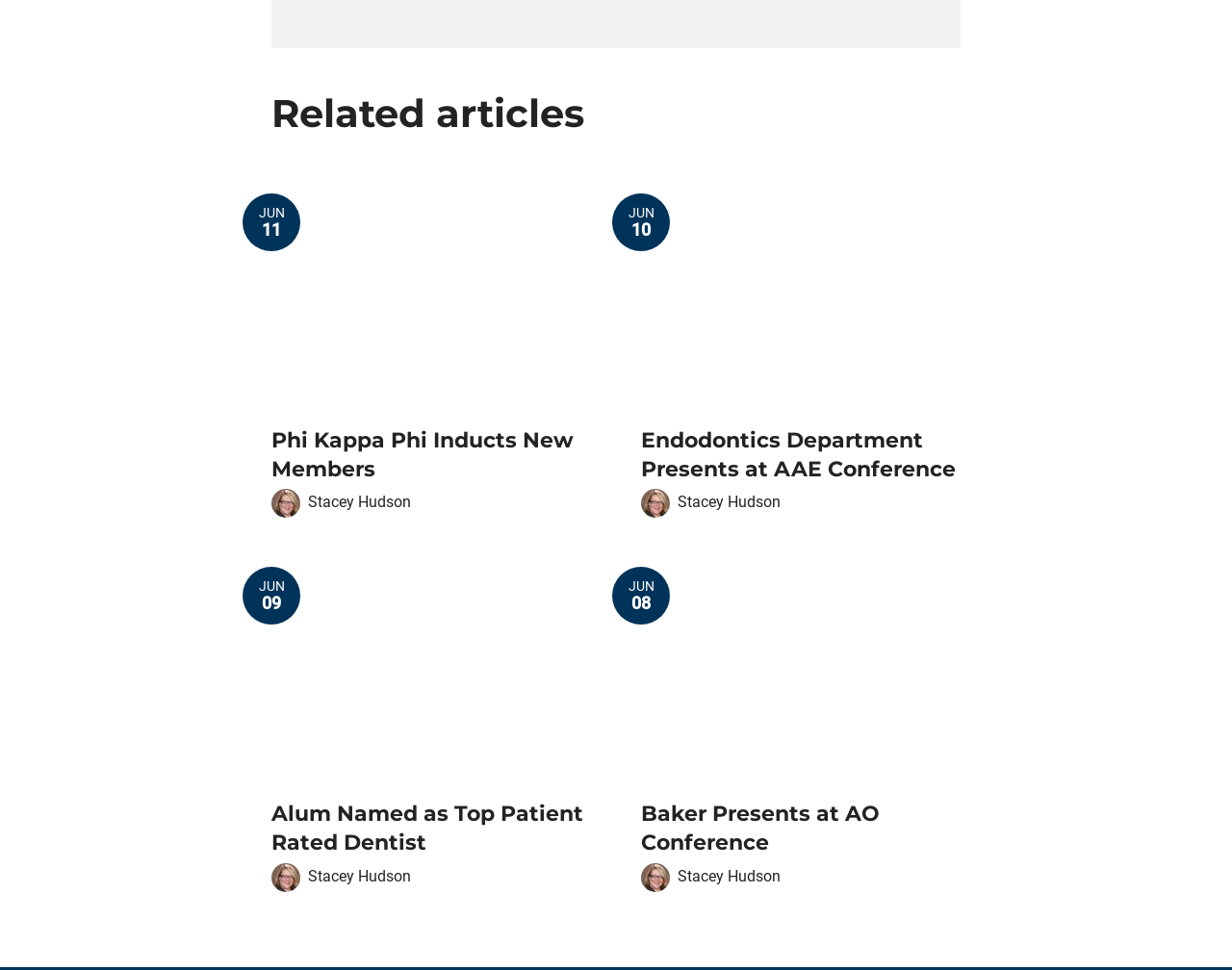Determine the bounding box coordinates of the clickable element to complete this instruction: "read reviews". Provide the coordinates in the format of four float numbers between 0 and 1, [left, top, right, bottom].

None